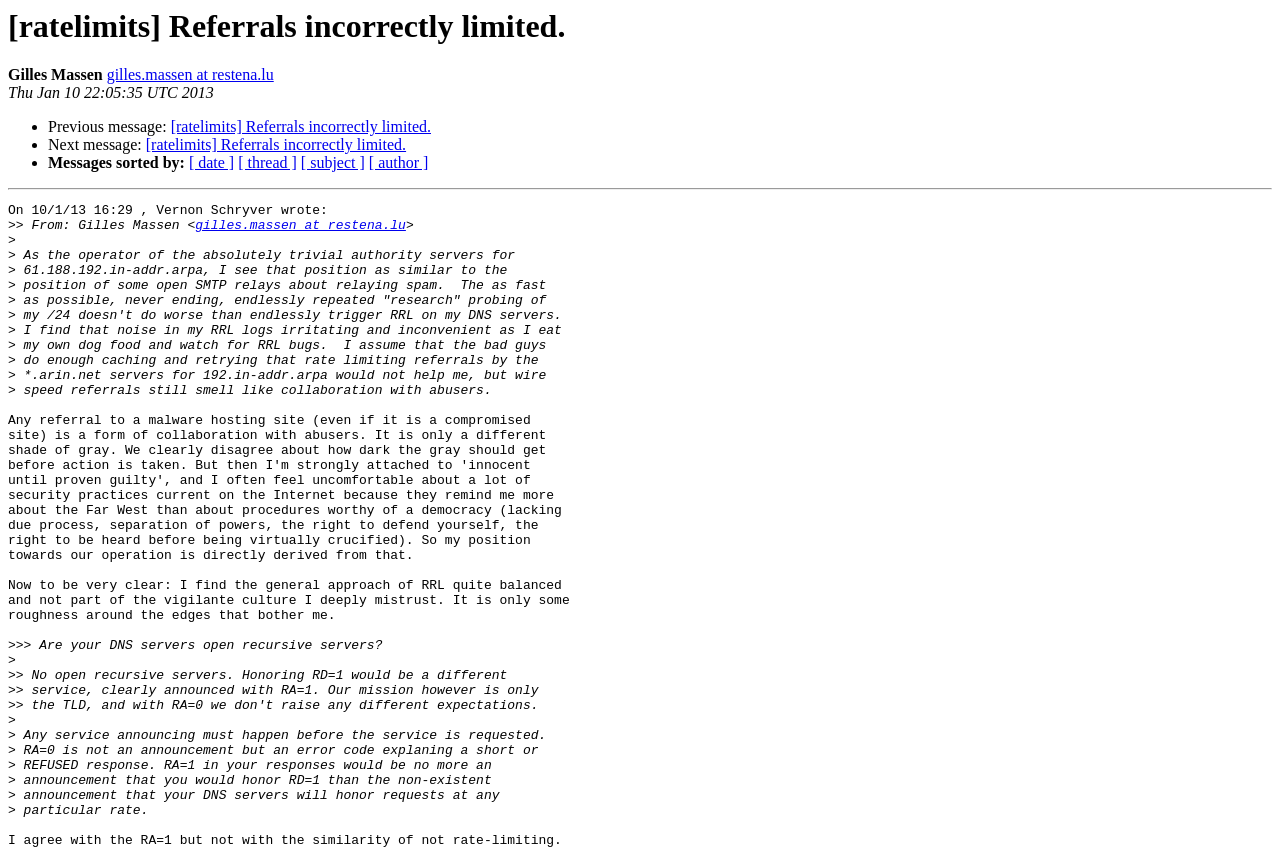Please identify the bounding box coordinates of the area that needs to be clicked to fulfill the following instruction: "Sort messages by date."

[0.148, 0.18, 0.183, 0.2]